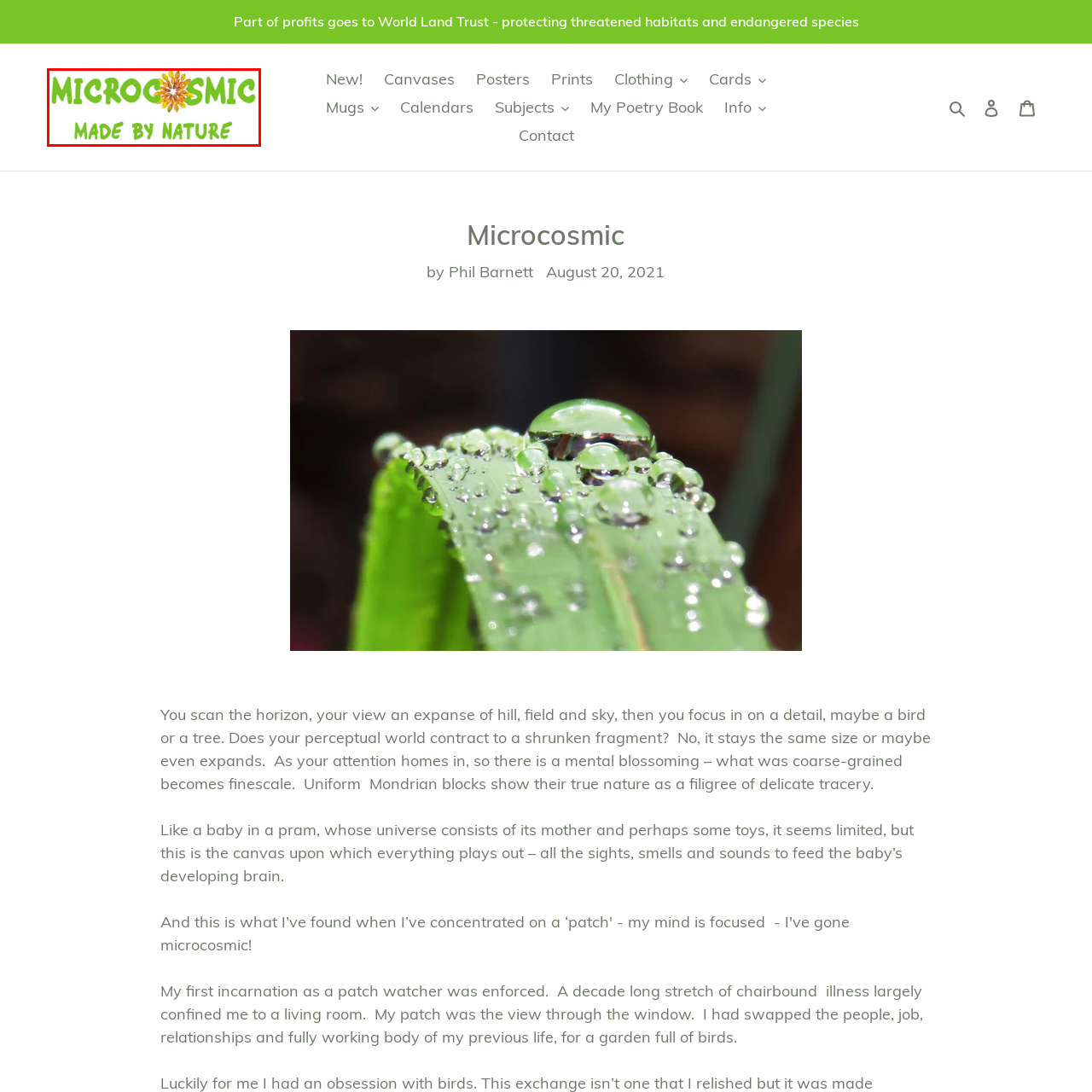Create a detailed narrative describing the image bounded by the red box.

The image features the vibrant and playful logo of "Microcosmic," showcasing the words in a bold and colorful font. The word "Microcosmic" is presented in a bright green hue, symbolizing a connection to nature, while the playful design incorporates a floral motif with orange and yellow petals at the center, visually conveying the theme of natural beauty and creativity. Below, the tagline "MADE BY NATURE" emphasizes the brand’s commitment to natural materials and sustainability, reinforcing the connection to environmental consciousness. This logo evokes a sense of whimsy and organic simplicity, inviting viewers to explore the unique products associated with the Microcosmic brand.